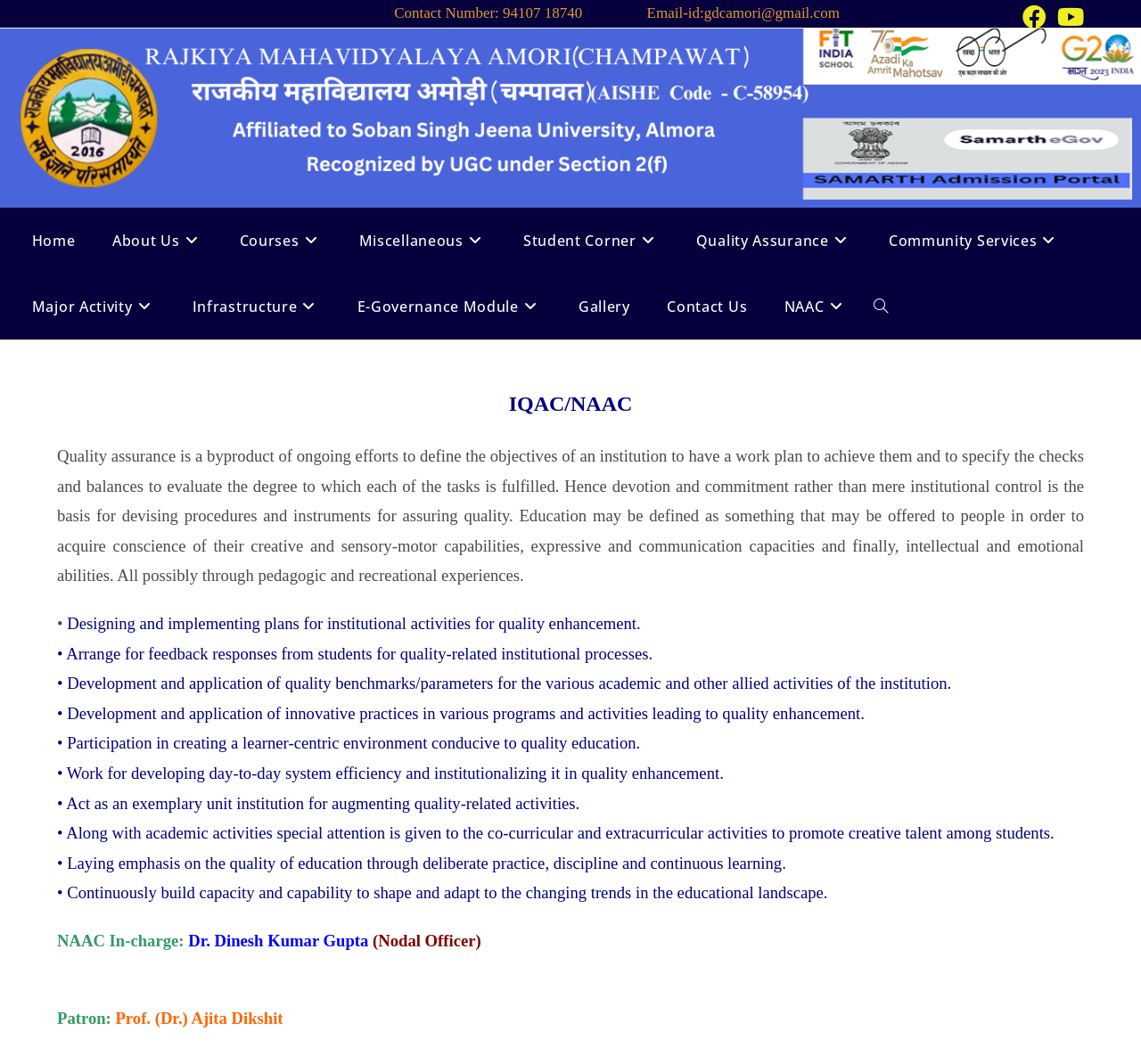Can you specify the bounding box coordinates for the region that should be clicked to fulfill this instruction: "View the NAAC page".

[0.671, 0.257, 0.759, 0.319]